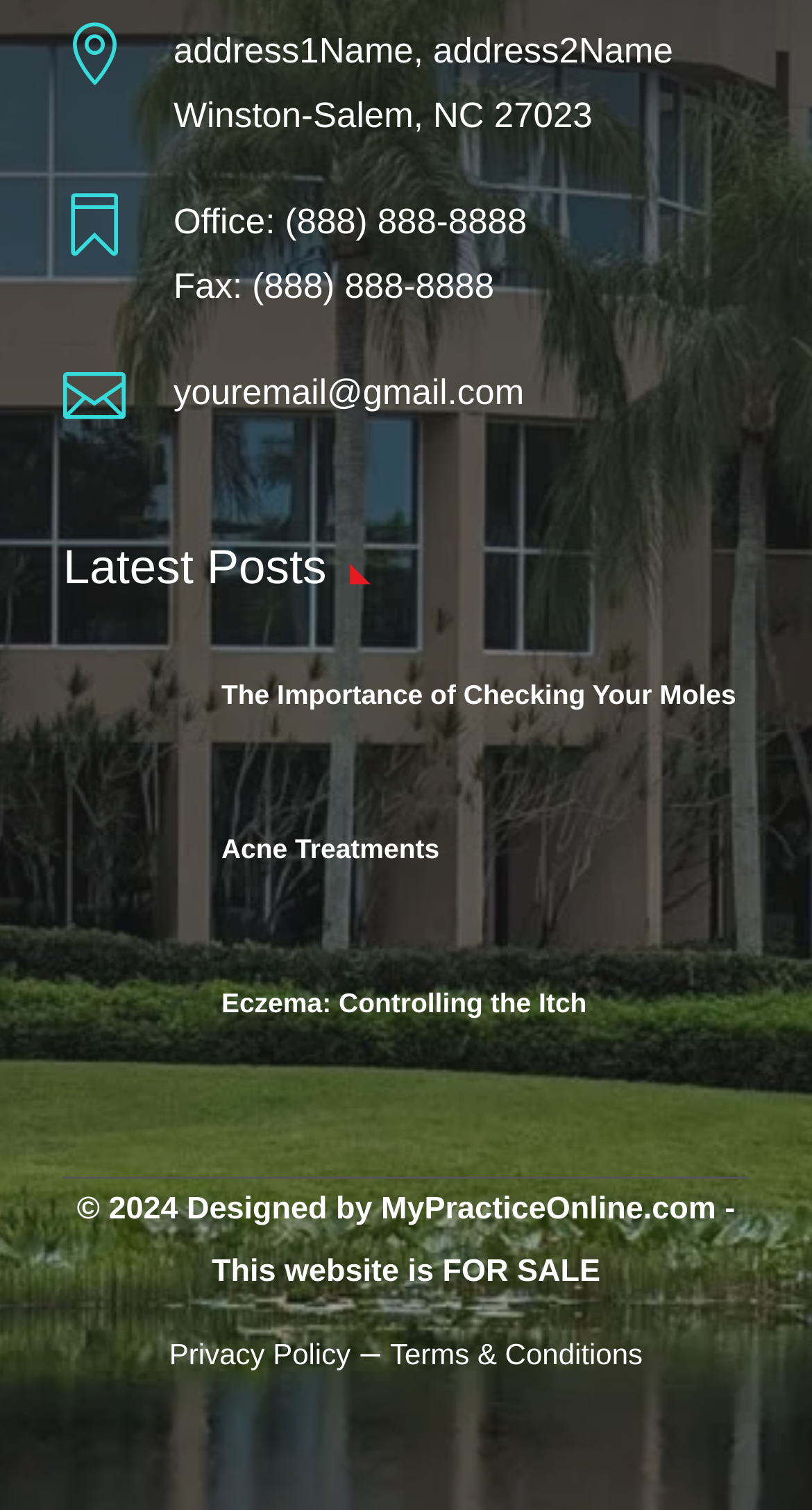Provide a one-word or short-phrase response to the question:
What is the address of the office?

Winston-Salem, NC 27023